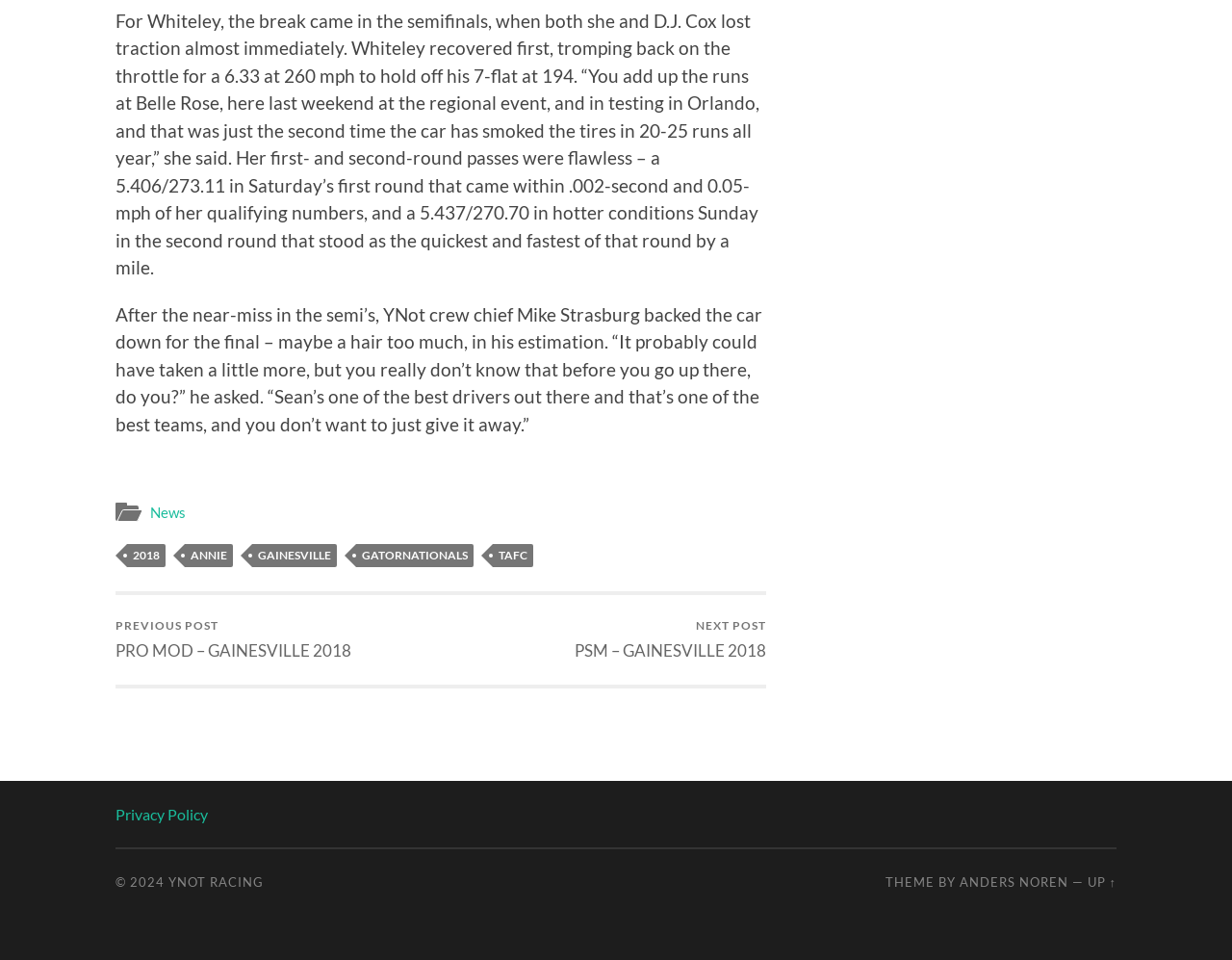Based on the image, provide a detailed and complete answer to the question: 
What is the location of the racing event?

The article mentions 'GAINESVILLE 2018' in the link section, suggesting that the racing event took place in Gainesville, possibly in the year 2018.